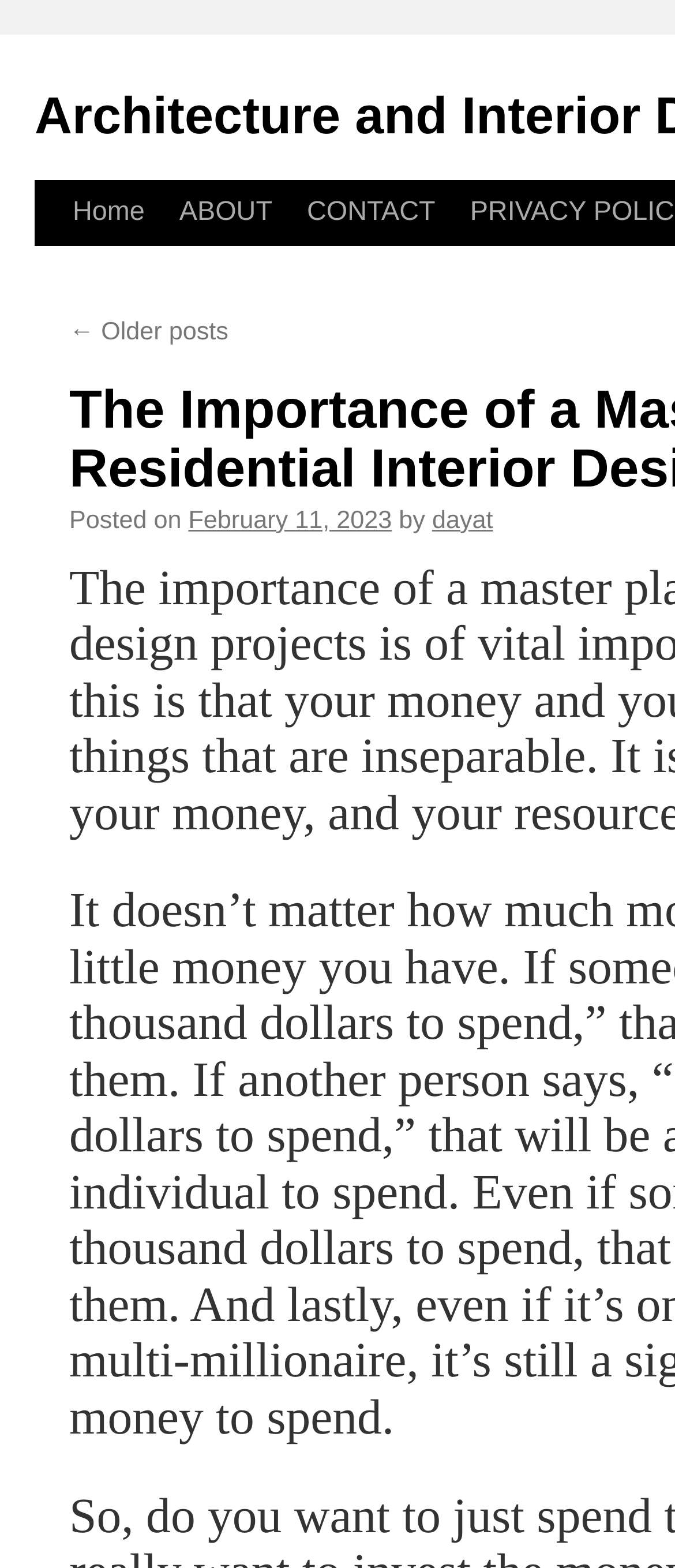Locate the bounding box coordinates of the element that should be clicked to fulfill the instruction: "visit author's page".

[0.64, 0.323, 0.73, 0.341]